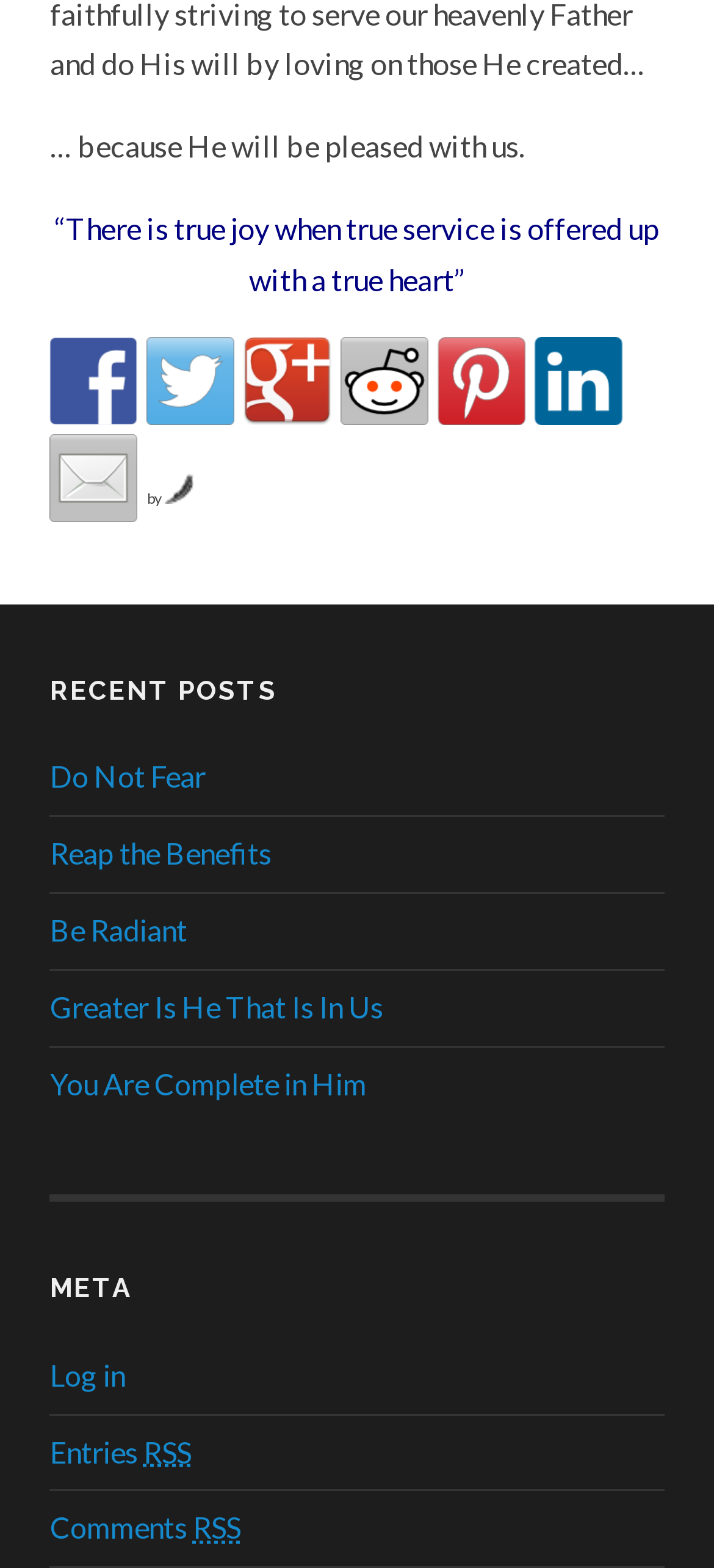Carefully examine the image and provide an in-depth answer to the question: What is the social media platform with a bird logo?

I determined the answer by looking at the social media links section, where I found a link with the text 'twitter' and an image with the description 'twitter'. The image description suggests that the image is a logo, and the bird logo is a well-known symbol for Twitter.